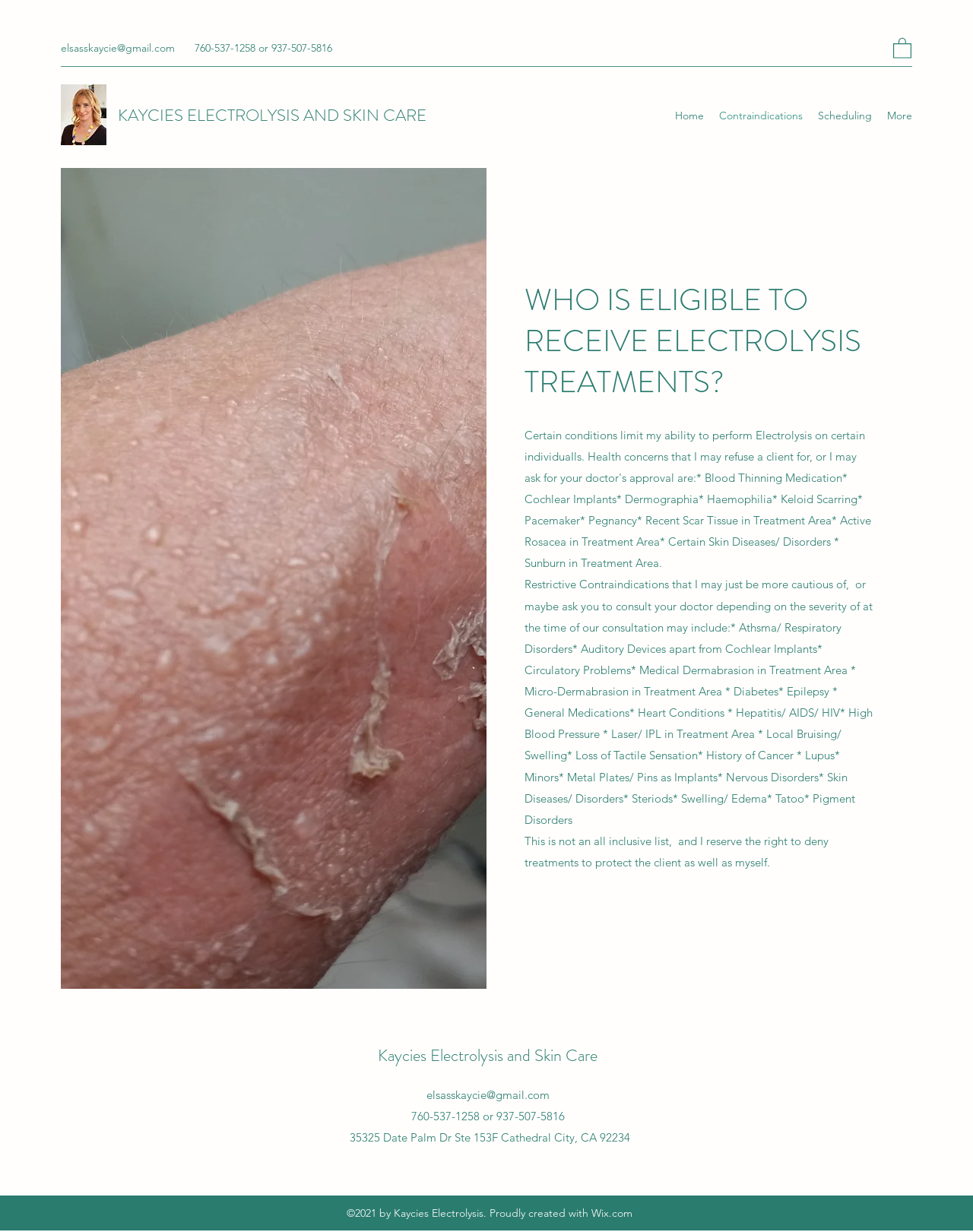Deliver a detailed narrative of the webpage's visual and textual elements.

The webpage is about contraindications for electrolysis treatments provided by Kaycies Electrolysis and Skin Care. At the top, there is a contact information section with an email address, phone numbers, and a button with an image. Below this section, there is a logo image and a navigation menu with links to "Home", "Contraindications", "Scheduling", and "More".

The main content of the page is divided into two sections. The first section has a heading that asks "WHO IS ELIGIBLE TO RECEIVE ELECTROLYSIS TREATMENTS?" followed by a list of restrictive contraindications, including asthma, diabetes, epilepsy, and others. The list is not exhaustive, and the provider reserves the right to deny treatments to protect the client and themselves.

The second section is a footer area that contains the business's contact information, including email address, phone numbers, and physical address. There is also a copyright notice at the very bottom of the page.